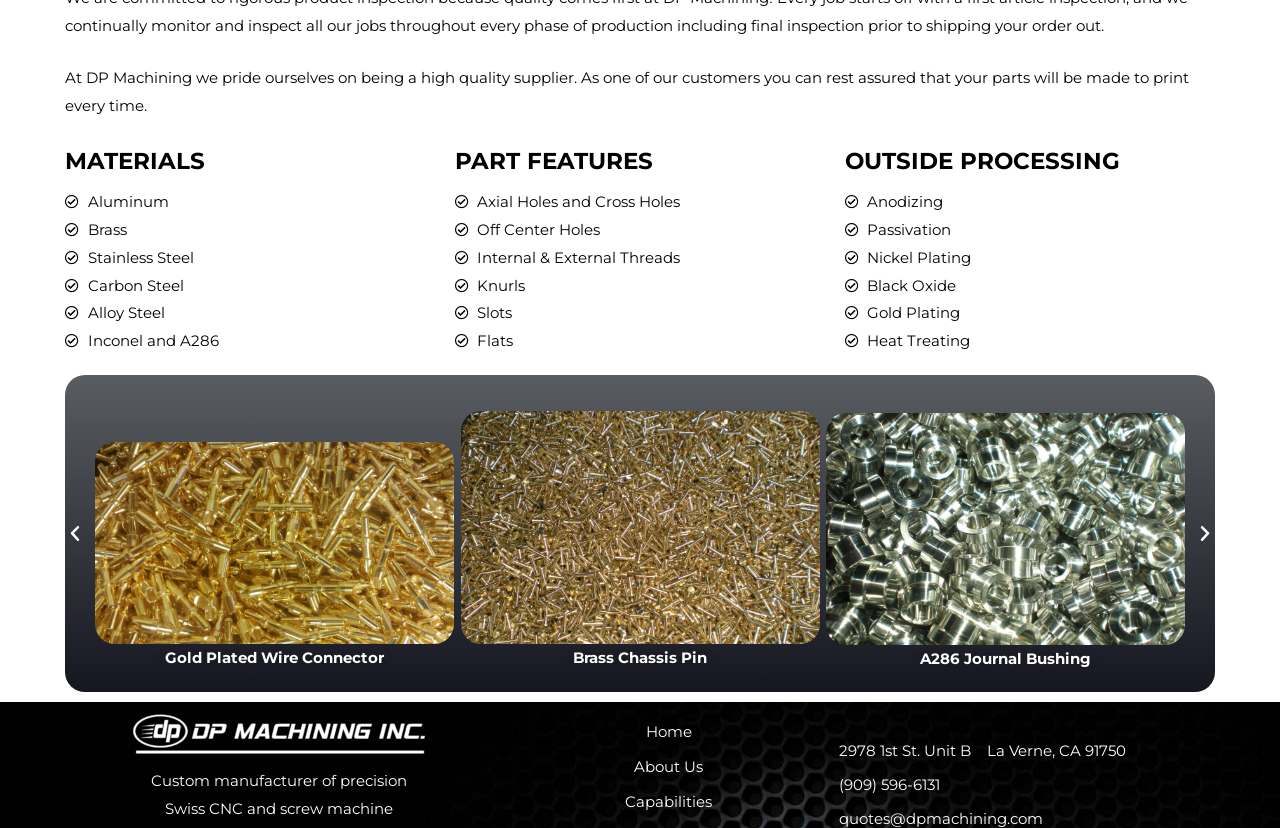Kindly determine the bounding box coordinates for the clickable area to achieve the given instruction: "Click the 'Previous slide' button".

[0.051, 0.632, 0.066, 0.656]